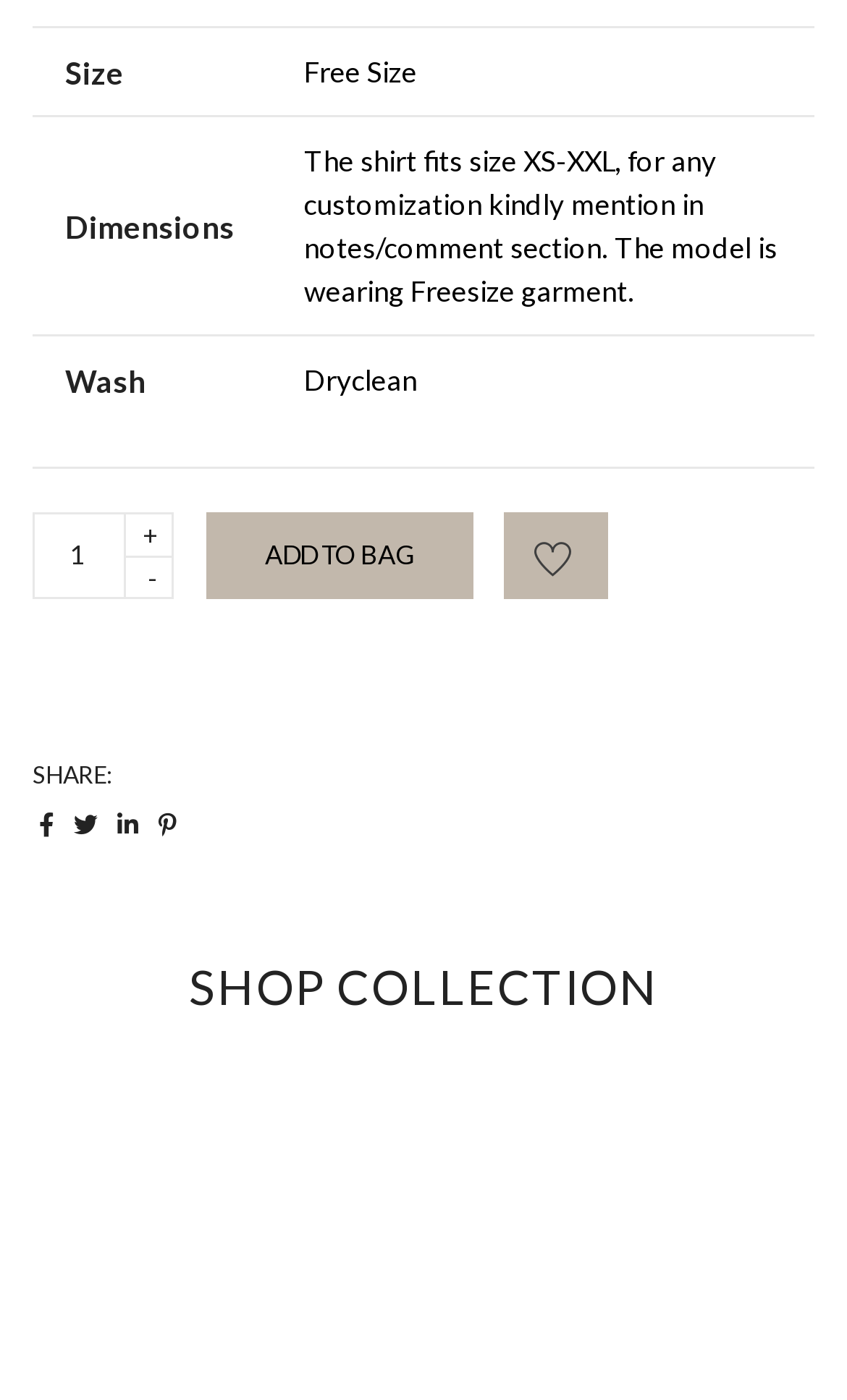Please answer the following question as detailed as possible based on the image: 
What is the maximum quantity of the product that can be added to the bag?

The maximum quantity of the product that can be added to the bag can be found in the spinbutton element 'Product quantity' which has a valuemax attribute set to 4.